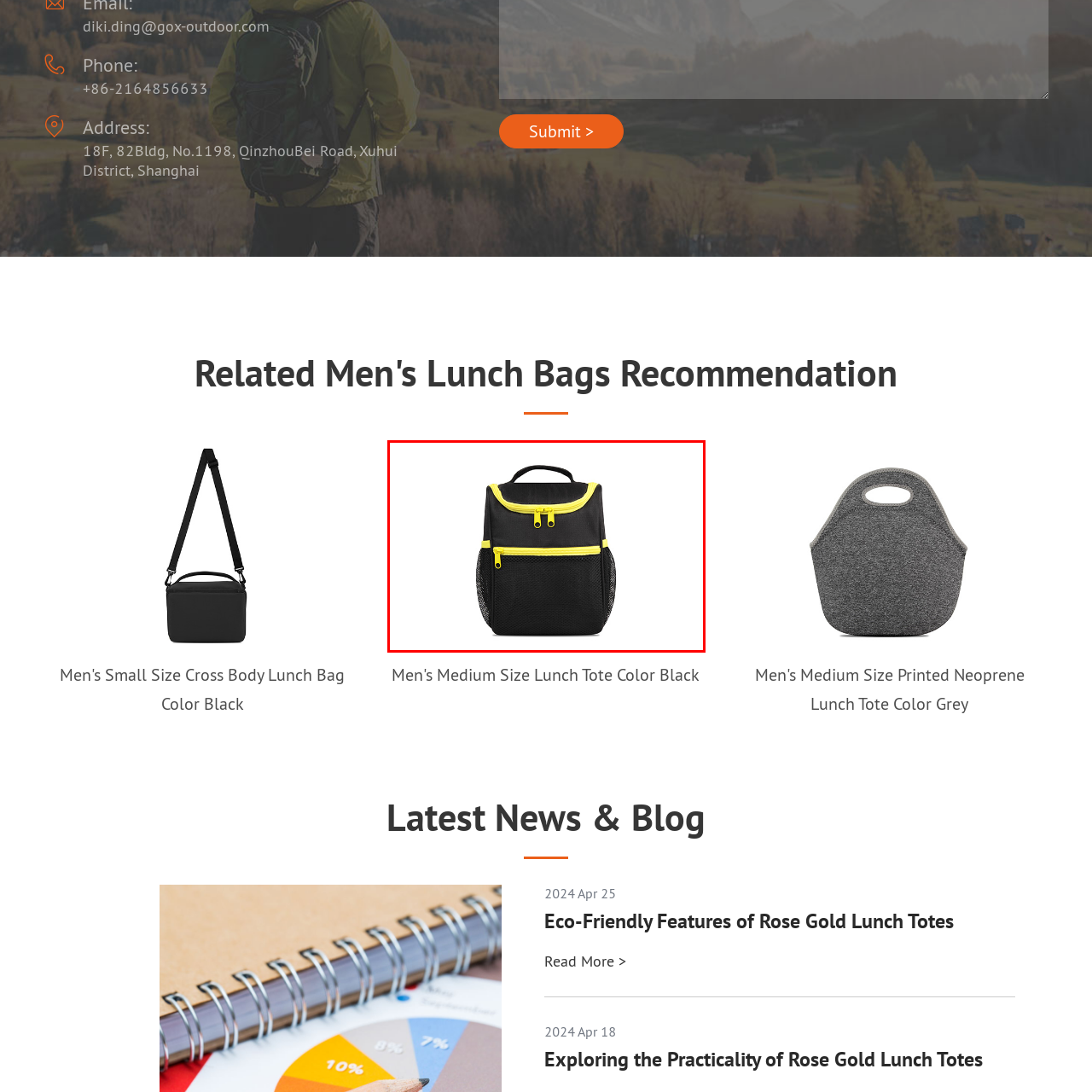Create an extensive caption describing the content of the image outlined in red.

This image features a stylish men's medium size lunch tote, showcasing a sleek black exterior accented with vibrant yellow zippers. The design features multiple compartments, including a large main compartment ideal for storing lunch items and a front zippered pocket for smaller essentials. The tote's construction includes a breathable mesh side panel, enhancing both ventilation and flexibility. Perfect for daily use, this lunch bag combines functionality with a modern aesthetic, making it suitable for work, school, or outdoor activities.